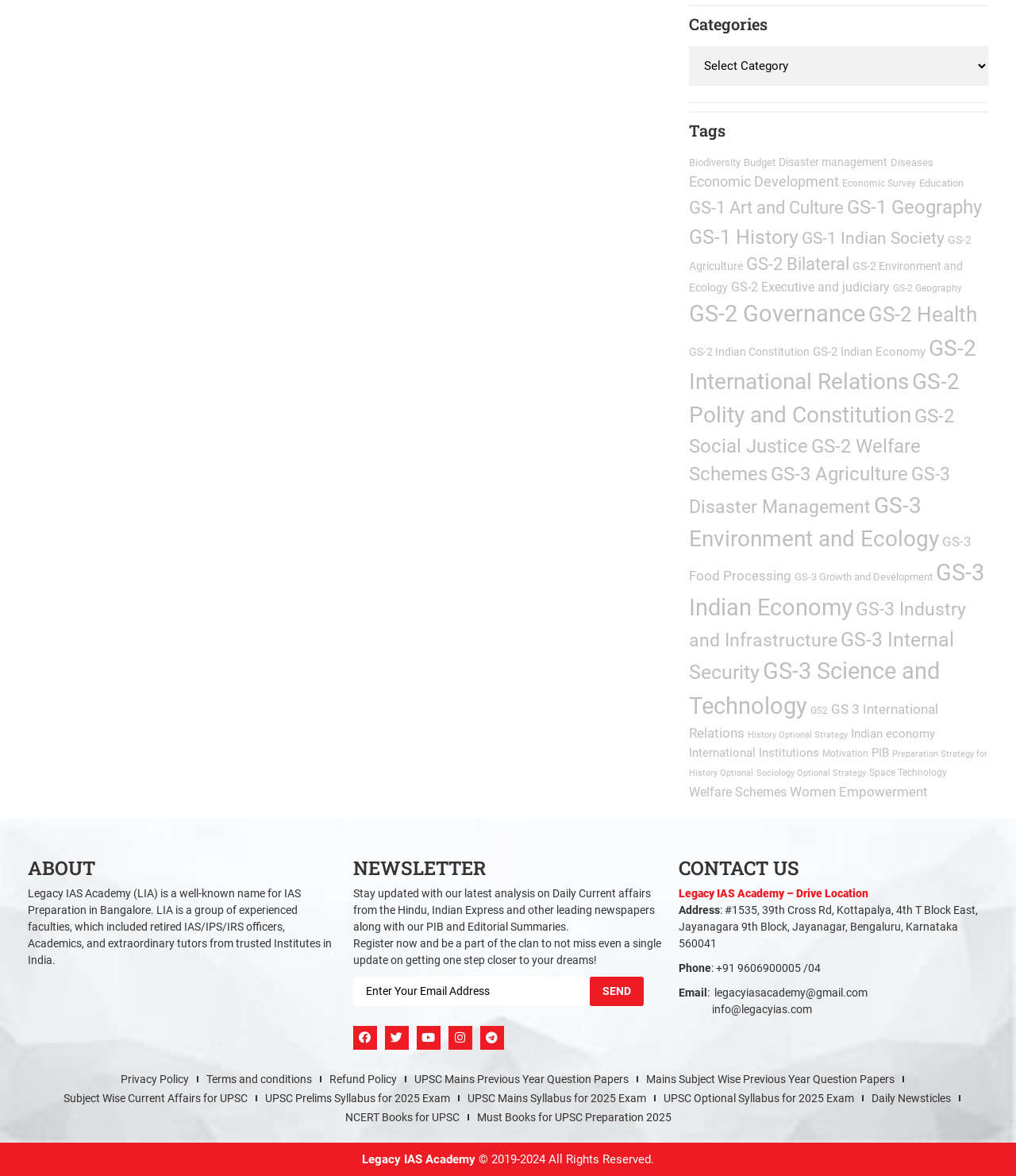What is the email address to contact the academy?
Please interpret the details in the image and answer the question thoroughly.

The email address to contact the academy can be found in the 'CONTACT US' section, where it is mentioned as 'Email : legacyiasacademy@gmail.com'.